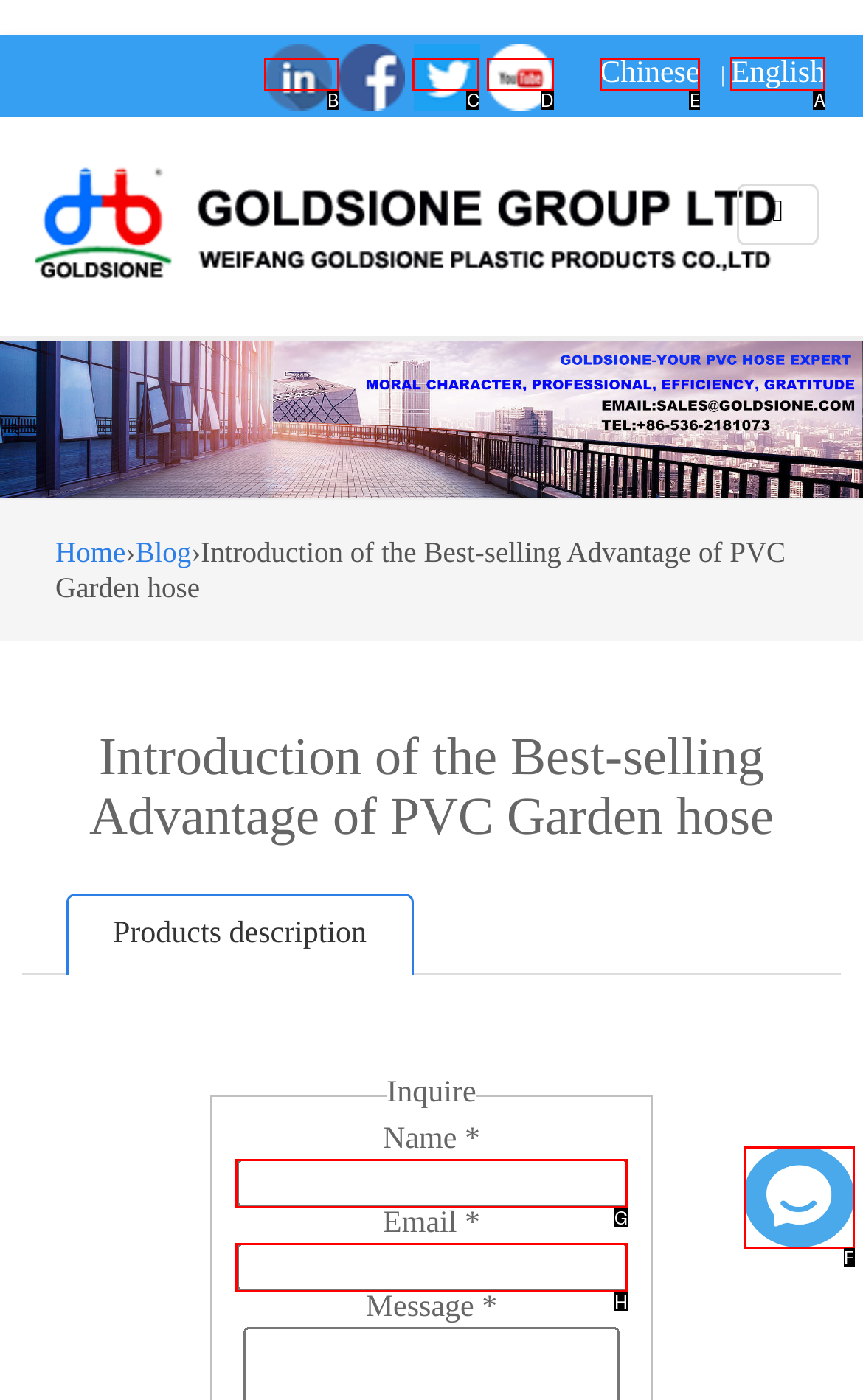Identify the letter of the option that should be selected to accomplish the following task: Select English language. Provide the letter directly.

A